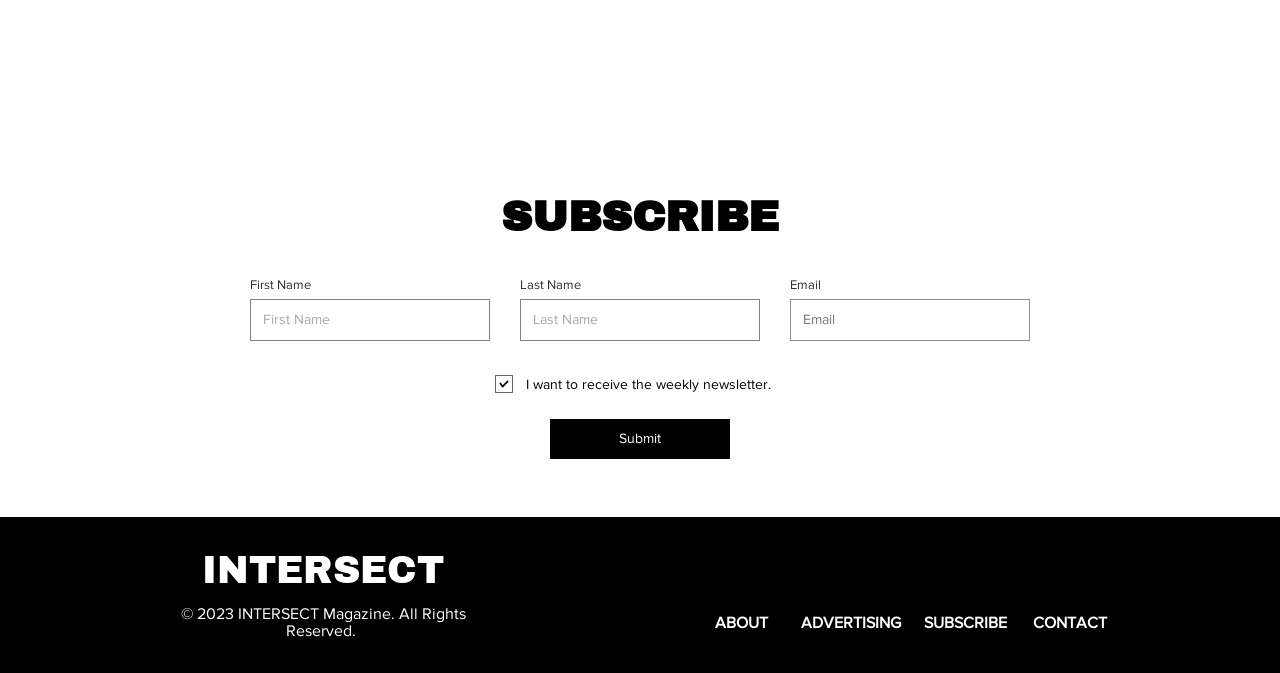Provide a short, one-word or phrase answer to the question below:
What is the copyright year?

2023